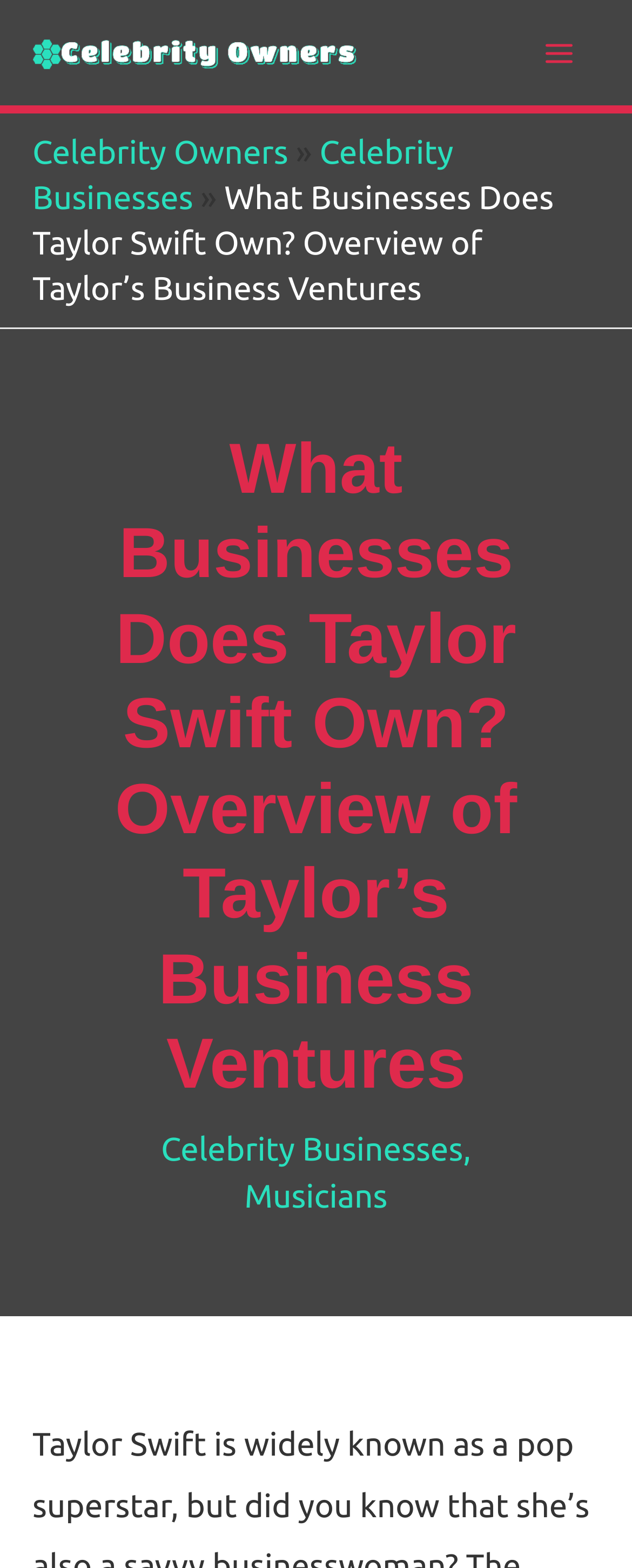Answer the question in one word or a short phrase:
What is the purpose of the 'Main Menu' button?

To expand the menu